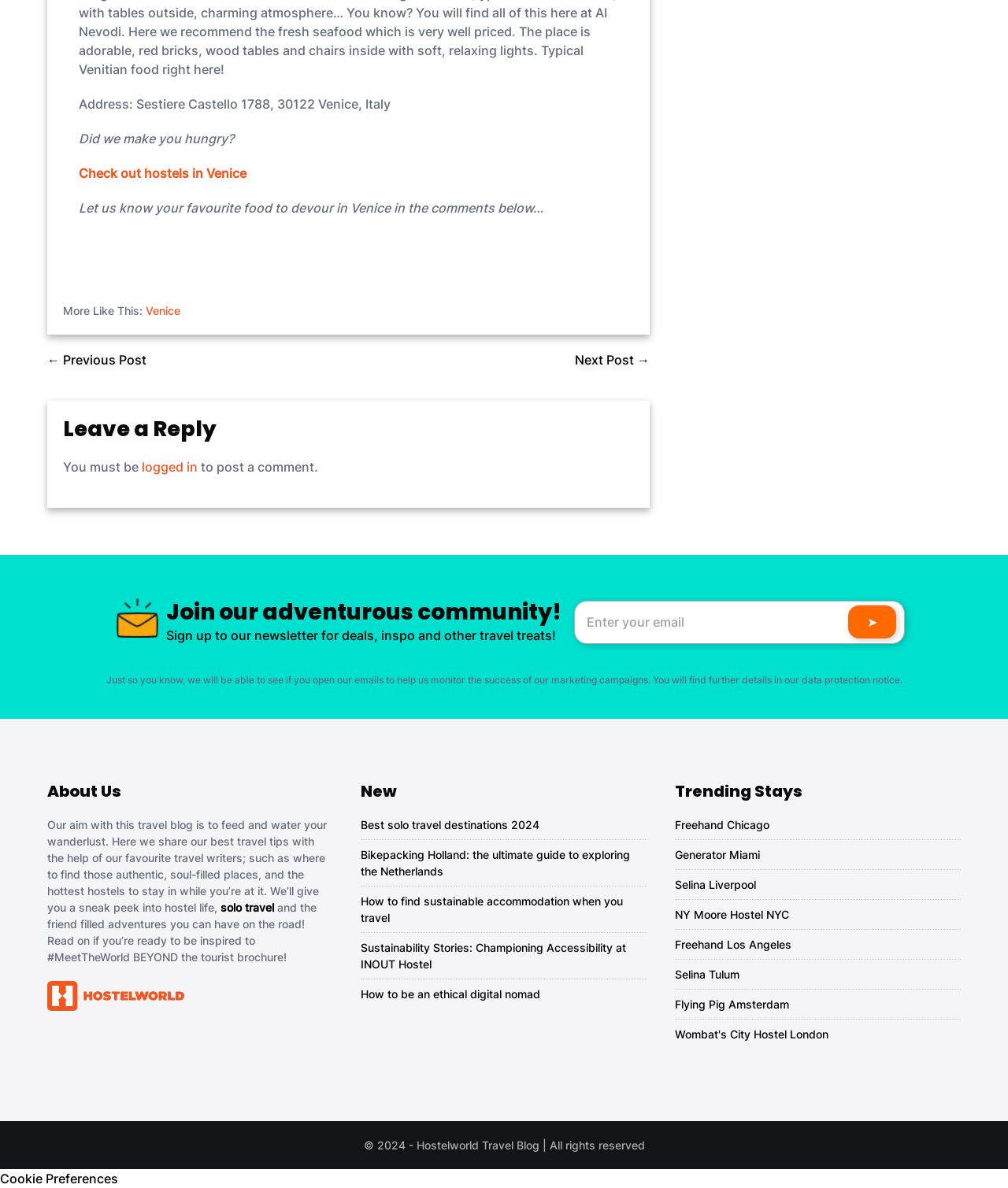Find the bounding box coordinates for the HTML element described in this sentence: "Check out hostels in Venice". Provide the coordinates as four float numbers between 0 and 1, in the format [left, top, right, bottom].

[0.078, 0.139, 0.245, 0.152]